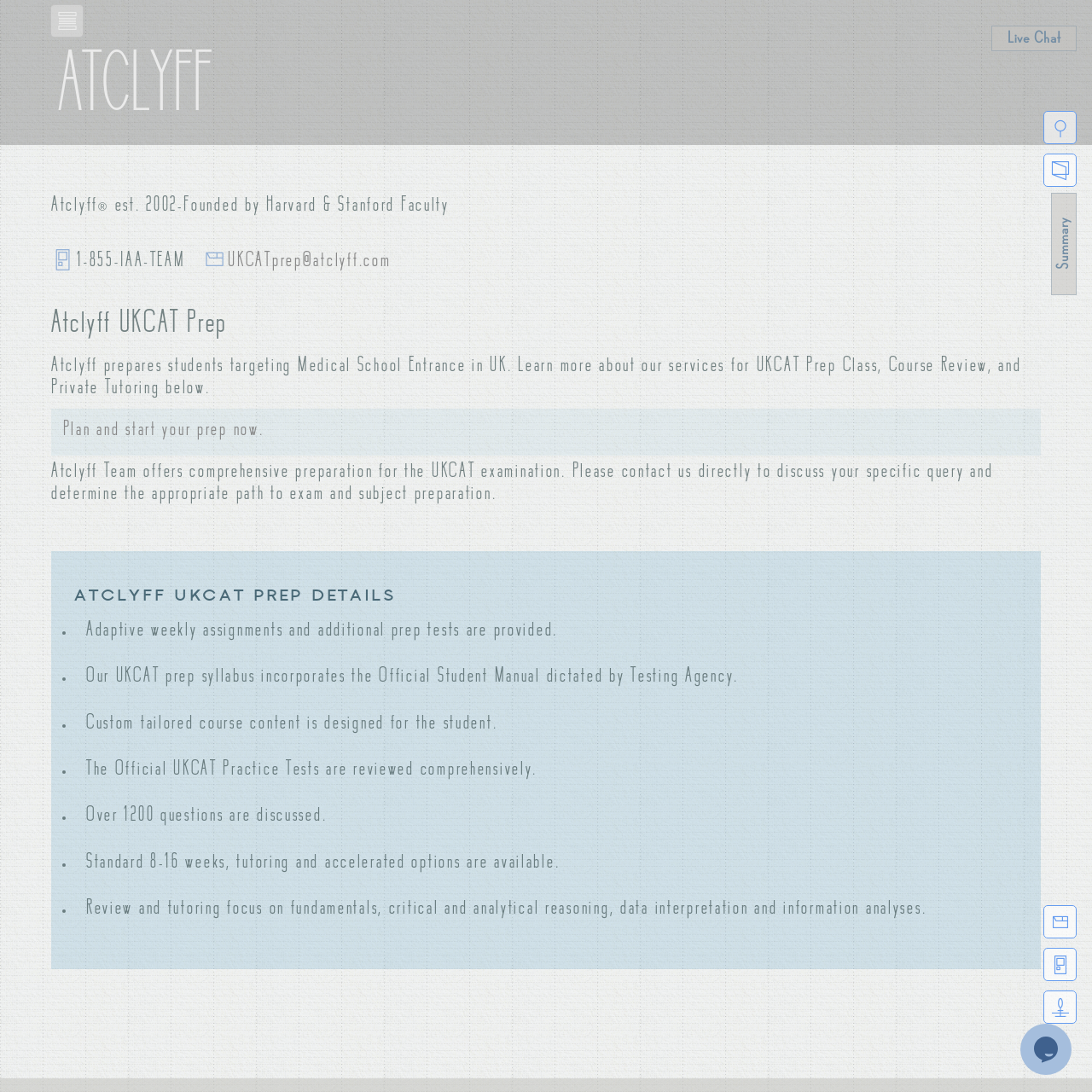Specify the bounding box coordinates of the area that needs to be clicked to achieve the following instruction: "view archives".

None